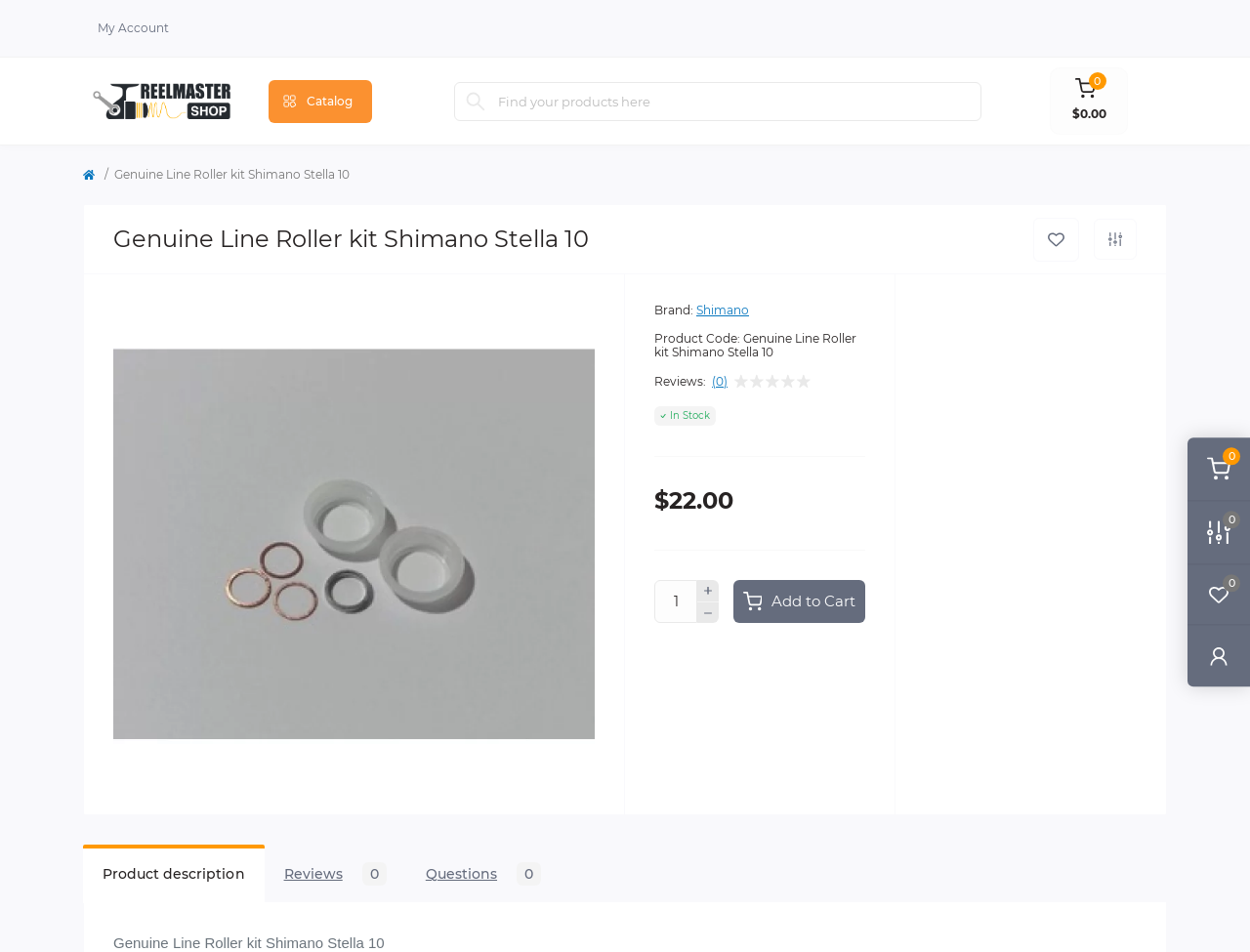By analyzing the image, answer the following question with a detailed response: What is the brand of the Line Roller kit?

The brand of the product is mentioned on the webpage as 'Shimano' which is located next to the 'Brand:' label.